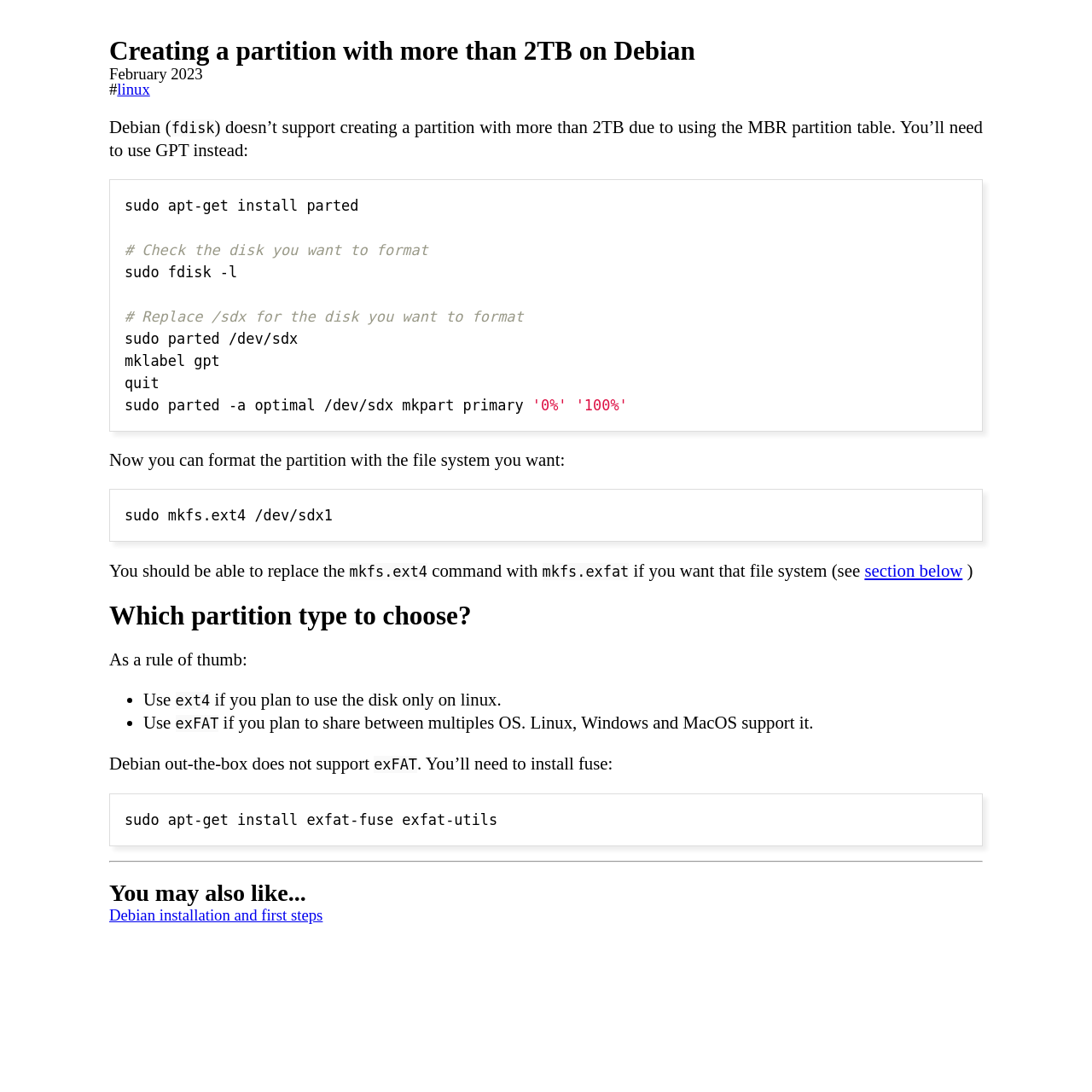What file system is recommended for sharing between multiple OS?
Refer to the image and answer the question using a single word or phrase.

exFAT